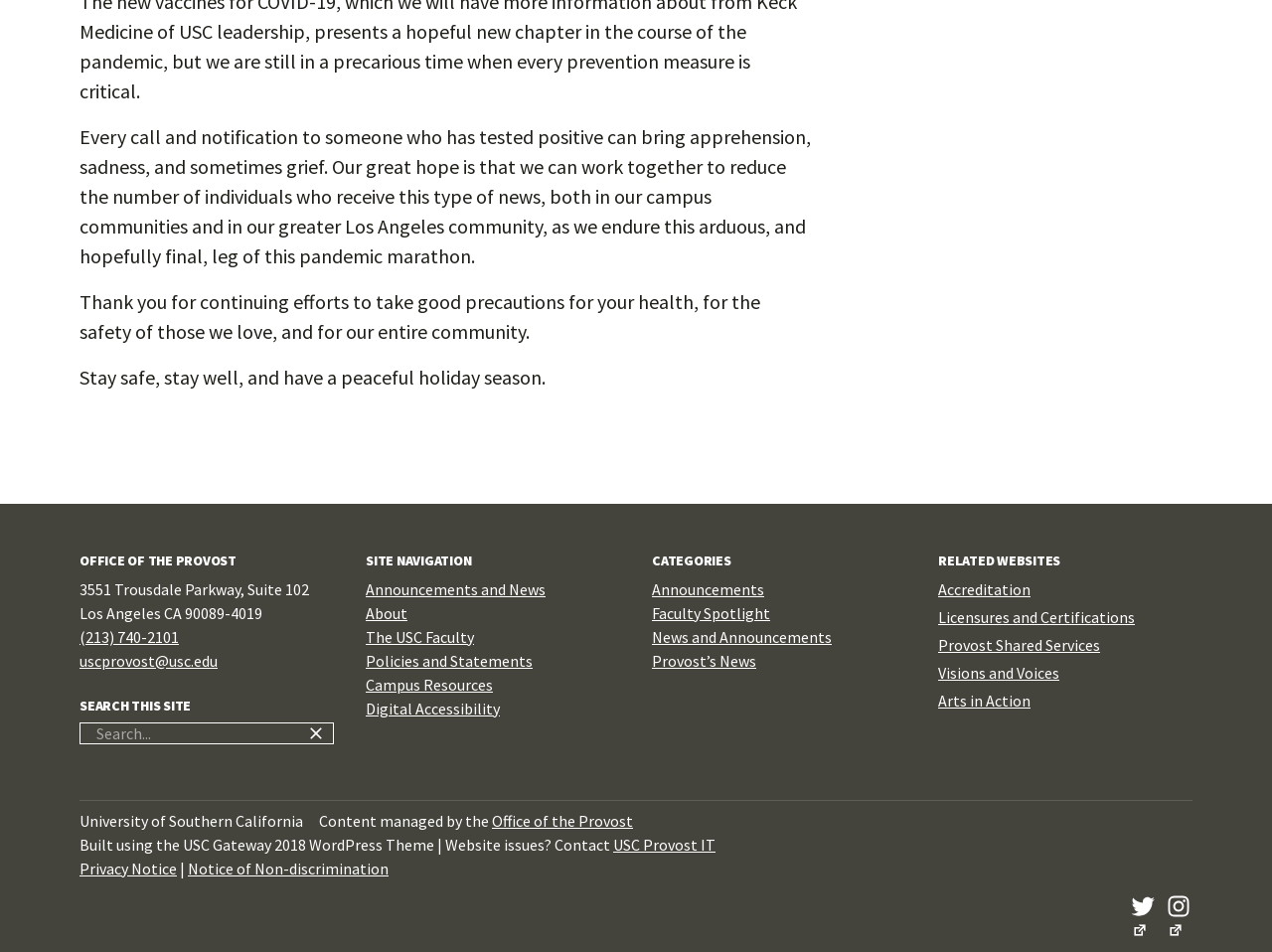What is the message of the first paragraph?
Please answer the question as detailed as possible based on the image.

The first paragraph is a message from the Office of the Provost, urging readers to take precautions for their health and safety, and wishing them a peaceful holiday season.